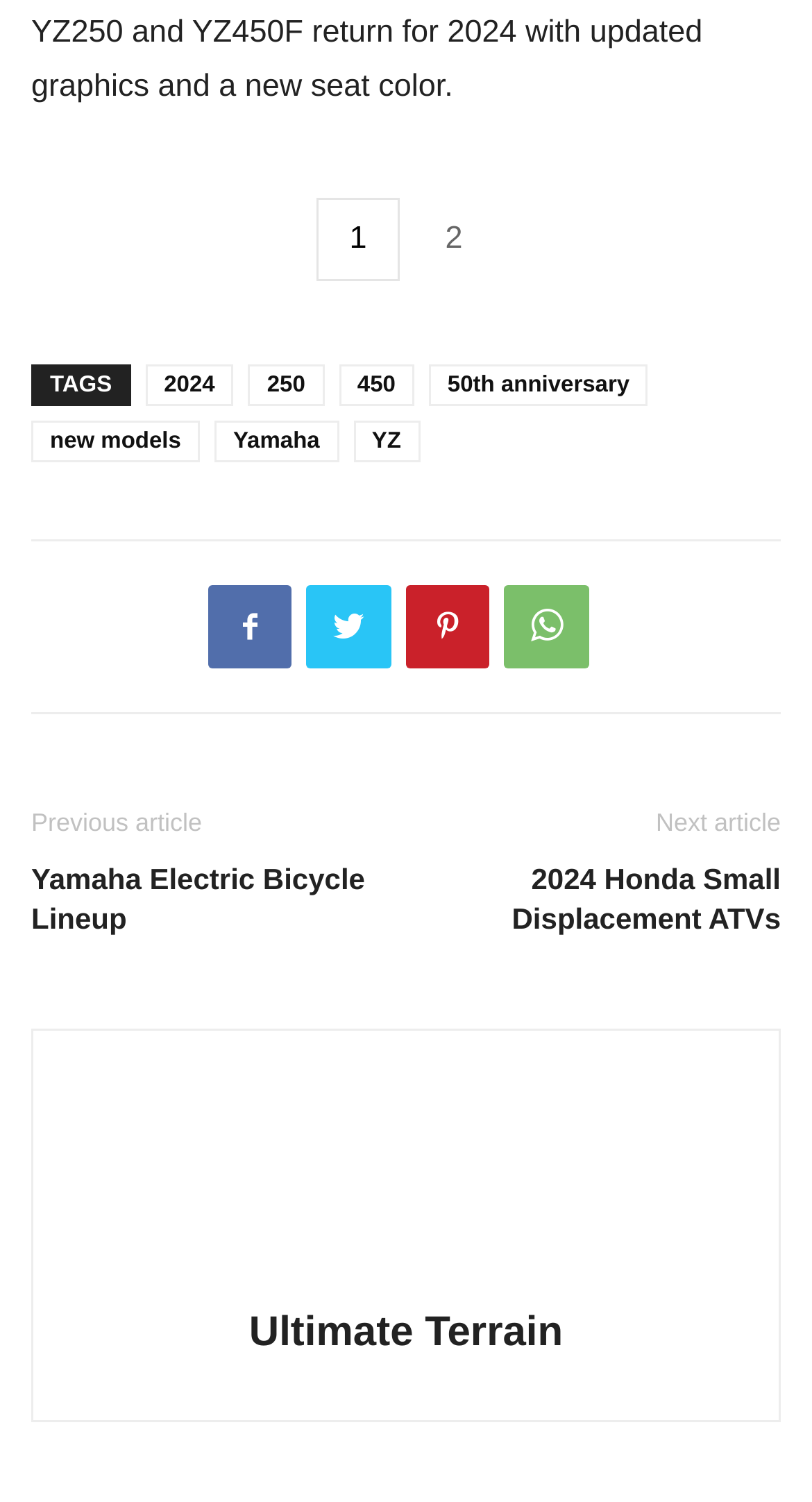Provide the bounding box coordinates of the section that needs to be clicked to accomplish the following instruction: "View the 'Yamaha Electric Bicycle Lineup' article."

[0.038, 0.573, 0.474, 0.625]